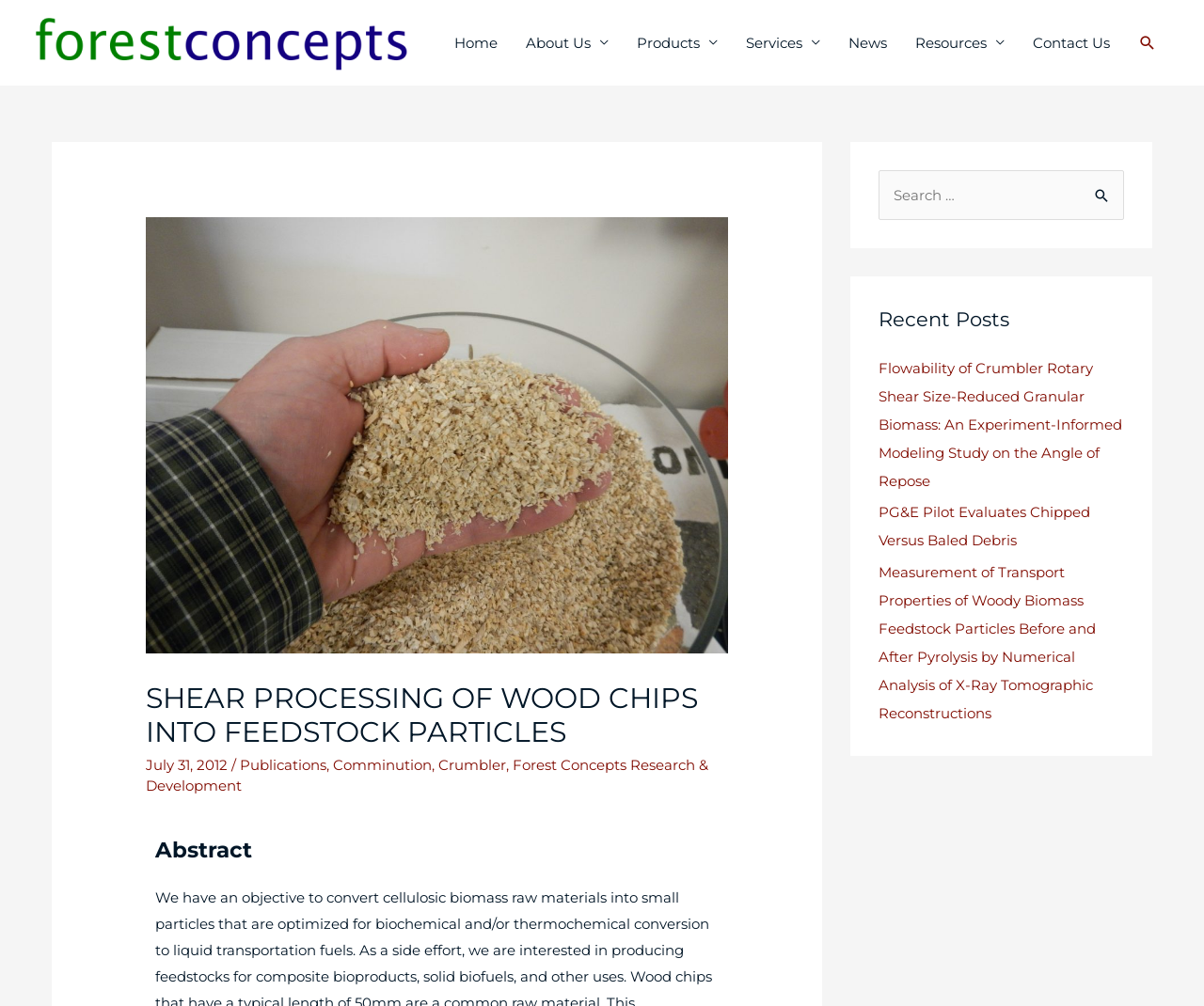Find the bounding box coordinates of the element you need to click on to perform this action: 'Search for something'. The coordinates should be represented by four float values between 0 and 1, in the format [left, top, right, bottom].

[0.73, 0.169, 0.934, 0.219]